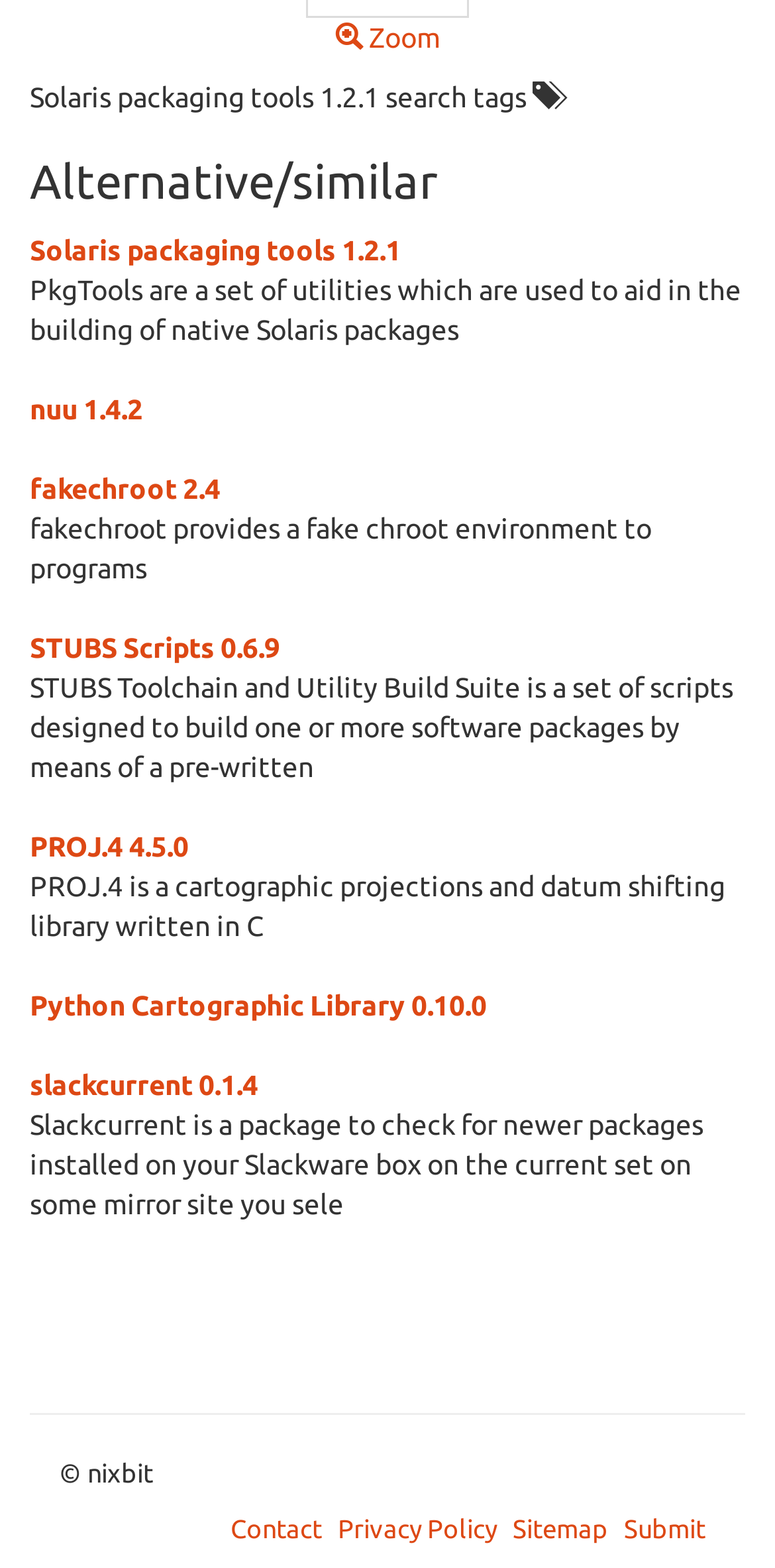Mark the bounding box of the element that matches the following description: "fakechroot 2.4".

[0.038, 0.301, 0.285, 0.321]